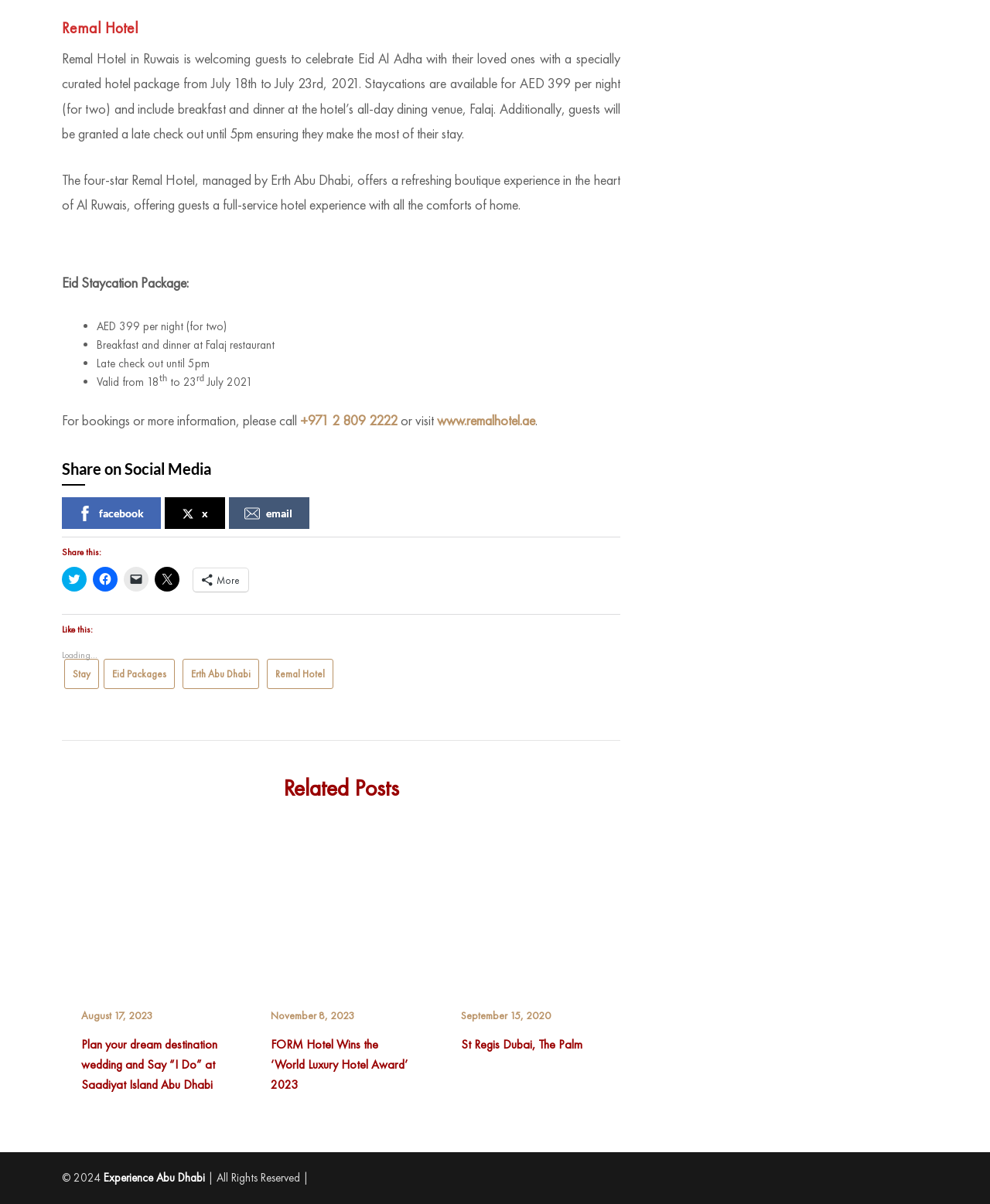Please identify the bounding box coordinates of the clickable area that will fulfill the following instruction: "Call for bookings or more information". The coordinates should be in the format of four float numbers between 0 and 1, i.e., [left, top, right, bottom].

[0.303, 0.342, 0.402, 0.357]